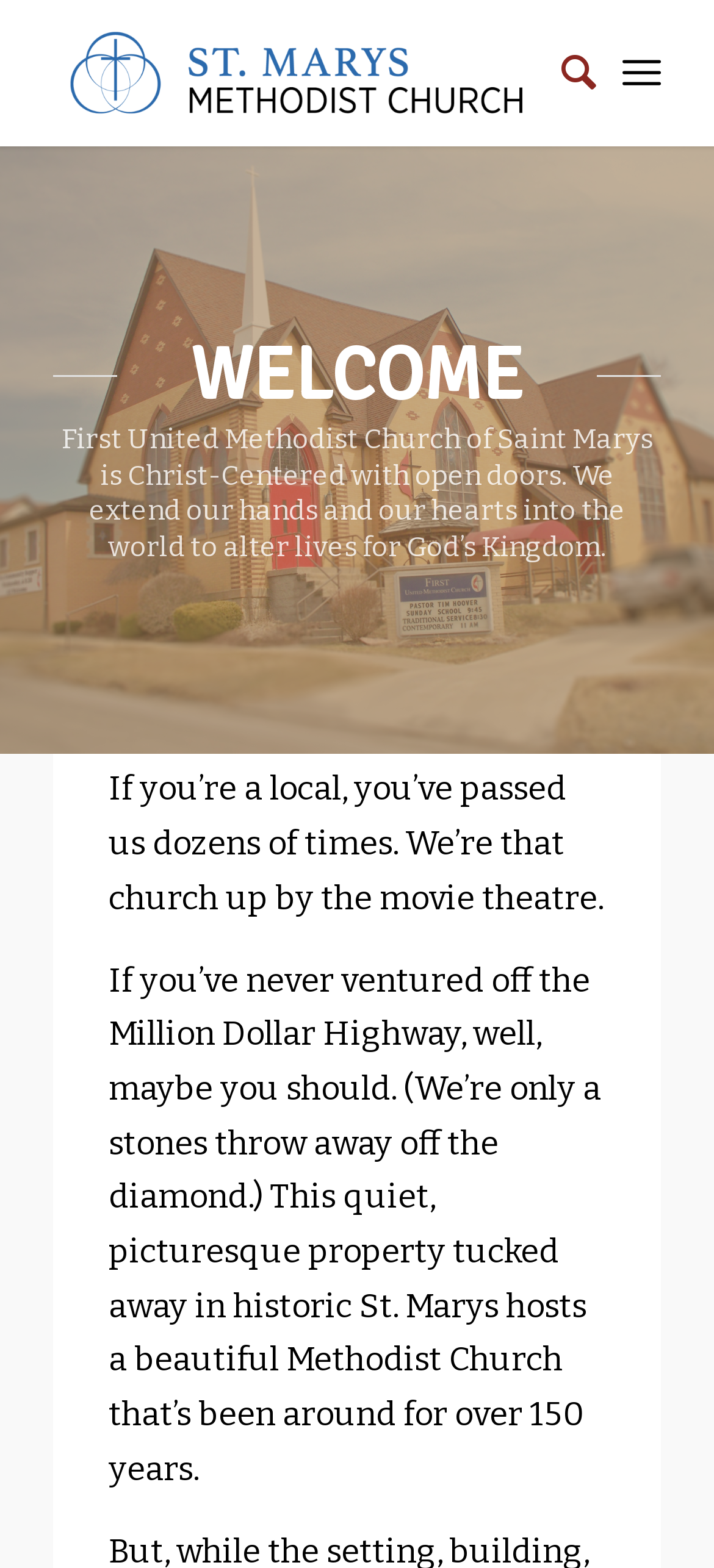What is the name of the church?
Give a comprehensive and detailed explanation for the question.

I found the answer by looking at the link element with the text 'St. Marys Methodist Church' which is located at the top of the page, and also by observing the image with the same text, which suggests that it is the logo of the church.